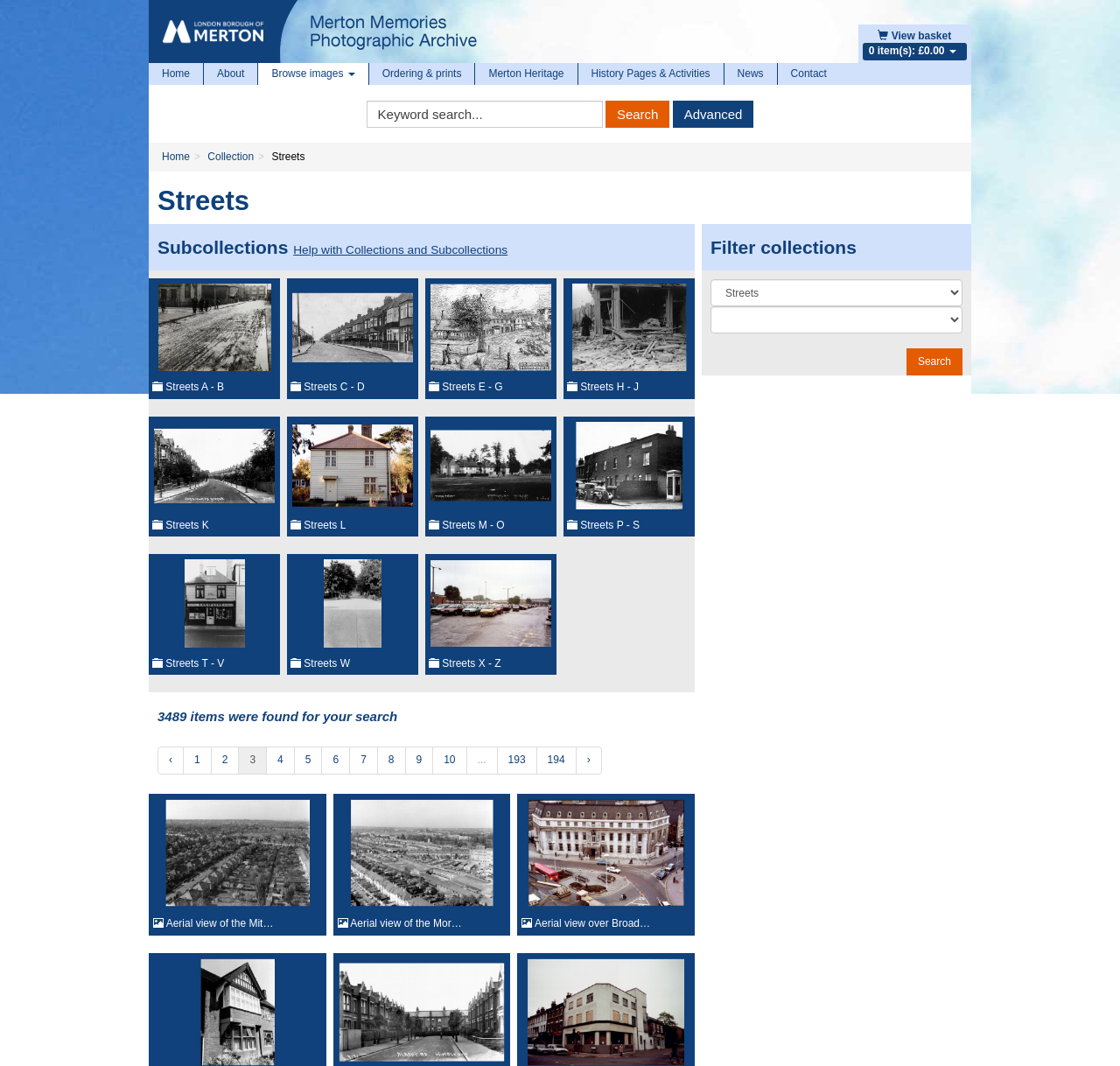Consider the image and give a detailed and elaborate answer to the question: 
How many subcollections are available under 'Streets'?

I counted the number of links with the text 'Streets [letter]' and found 26 subcollections, ranging from 'Streets A - B' to 'Streets X - Z'.